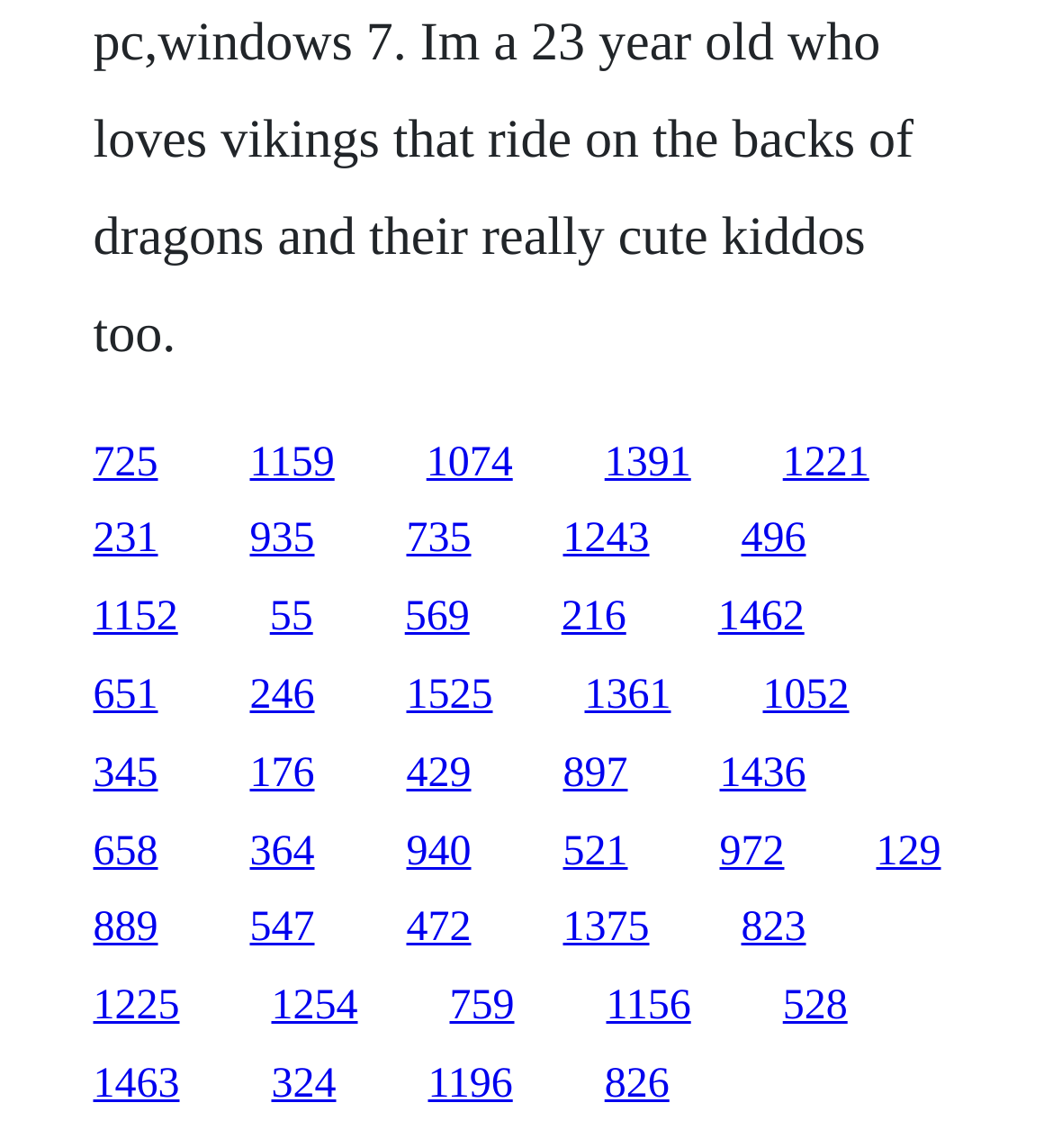Are all links of the same size?
Look at the webpage screenshot and answer the question with a detailed explanation.

I compared the width and height of the bounding boxes of the link elements and found that they have different sizes, indicating that not all links are of the same size.